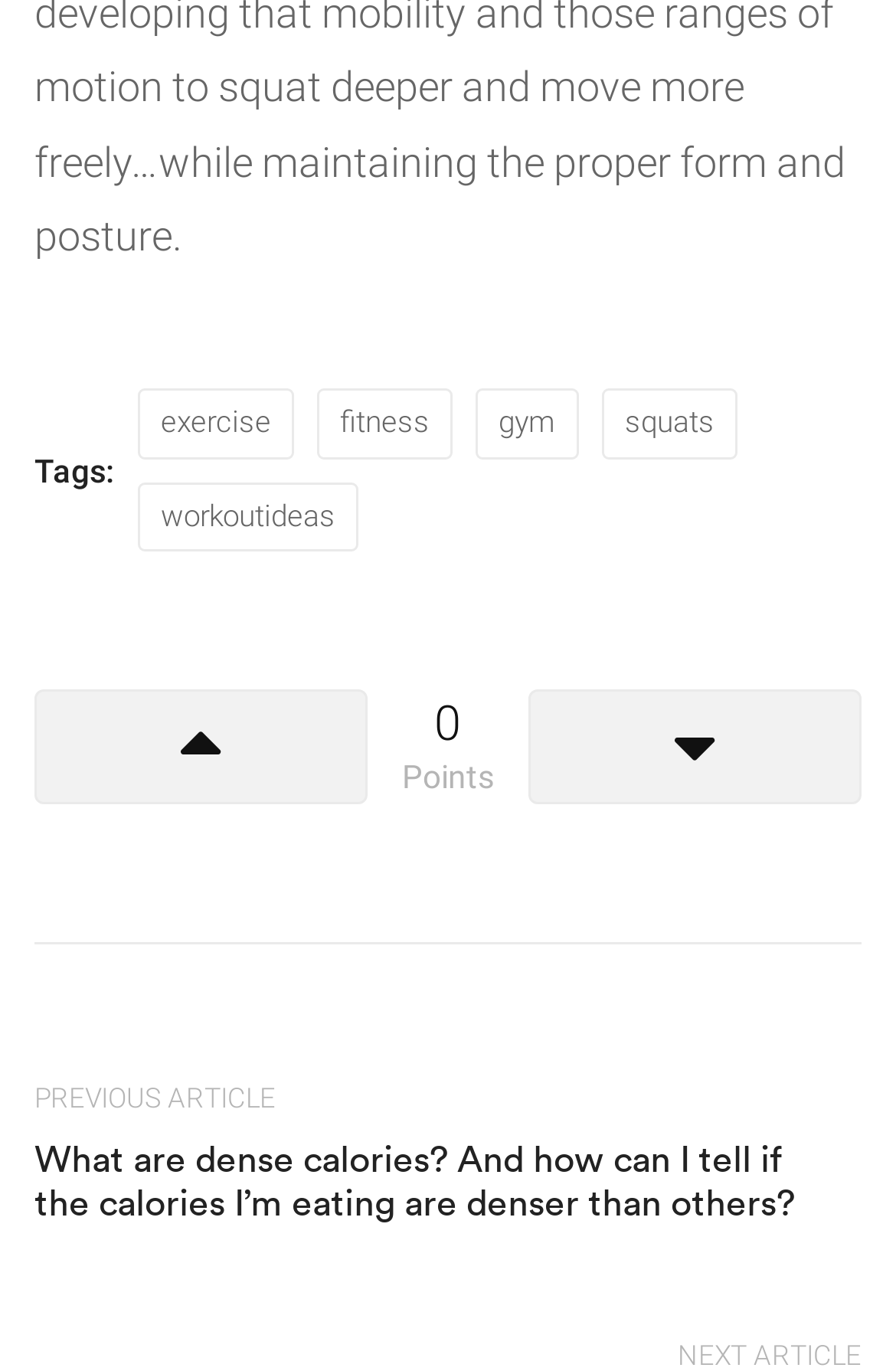Please determine the bounding box coordinates of the element's region to click for the following instruction: "Go to the previous article".

[0.038, 0.79, 0.308, 0.813]